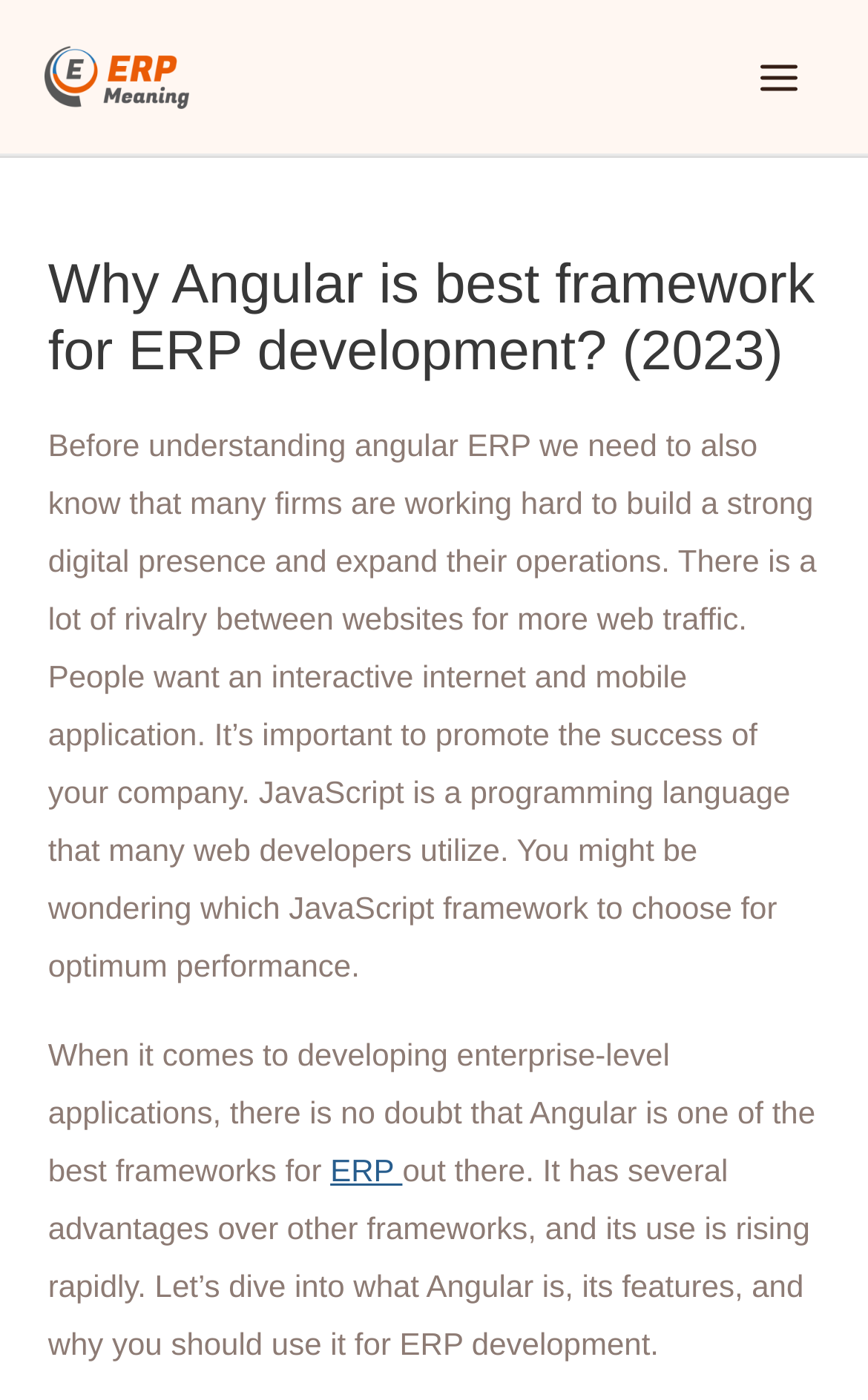What is the current trend in web development?
Provide a detailed and well-explained answer to the question.

According to the text, many firms are working hard to build a strong digital presence and expand their operations, indicating that there is a growing trend towards creating a robust online presence in the web development industry.